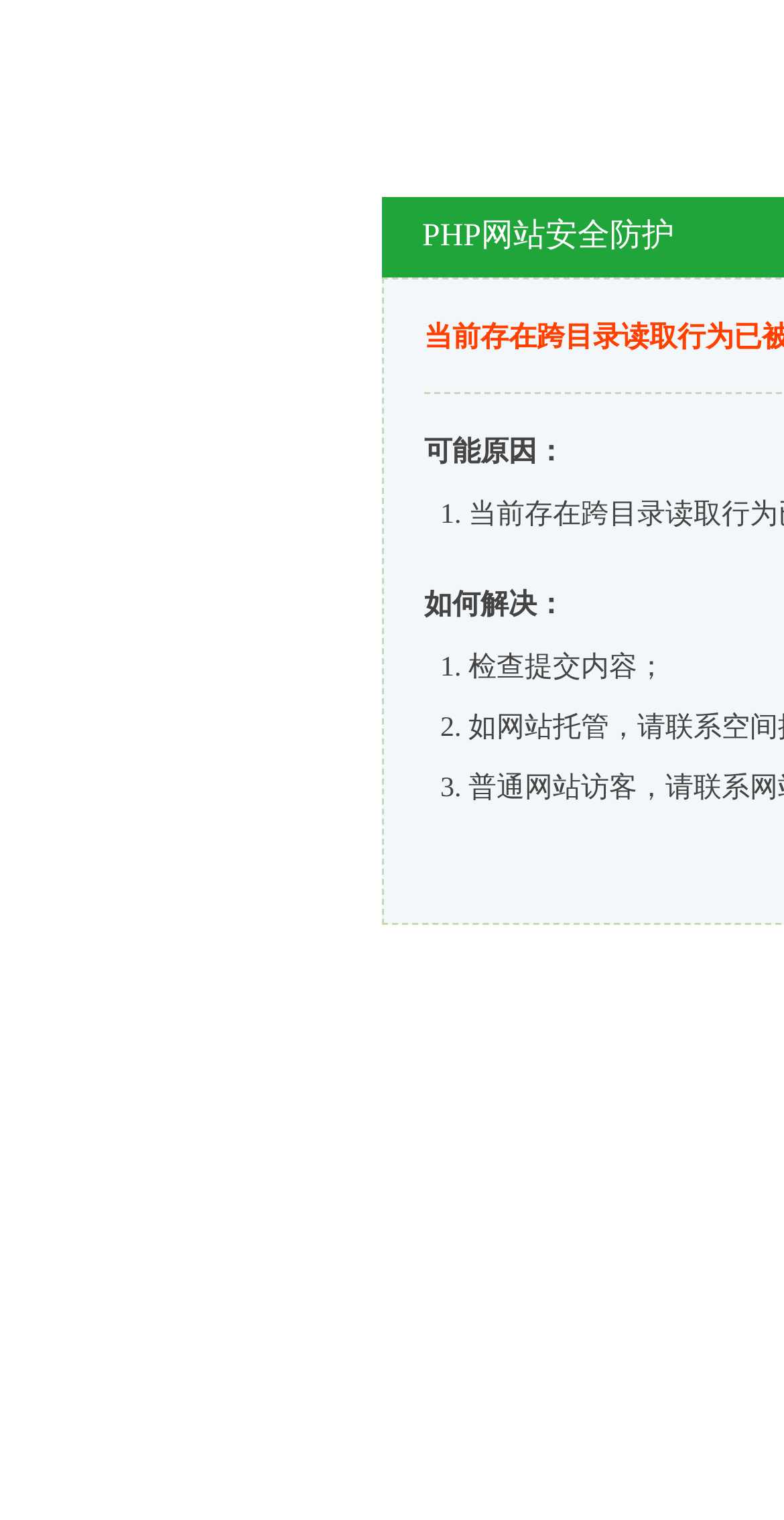Explain the contents of the webpage comprehensively.

The webpage is about PHP website security protection. At the top, there is a title "可能原因：" (Possible Reasons) followed by a numbered list, with the first item being "1.". Below the title, there is another title "如何解决：" (How to Solve) also followed by a numbered list. The list items under "如何解决：" include "检查提交内容；" (Check Submitted Content) at the top, followed by "2." and "3." respectively. The lists are aligned to the left side of the page, with the title "可能原因：" and "如何解决：" positioned above their corresponding lists.